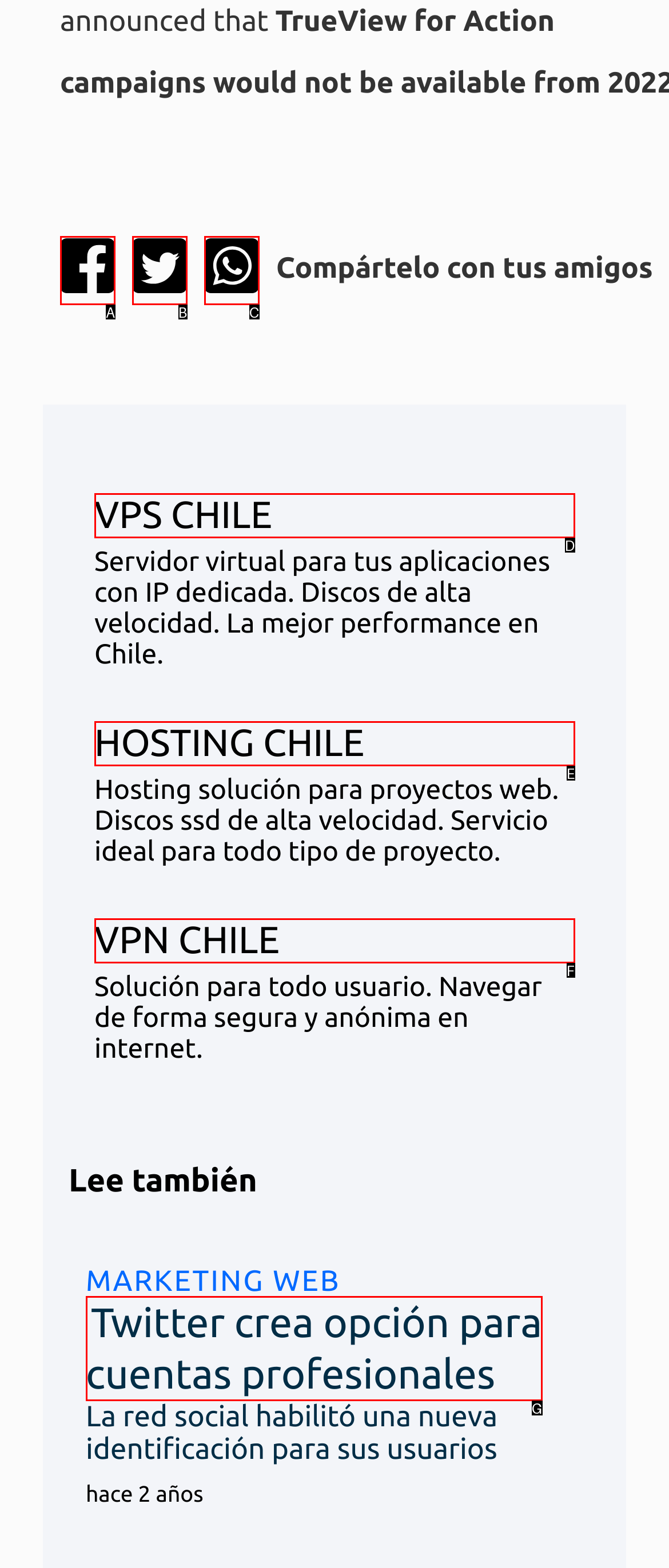Select the HTML element that matches the description: alt="Comparte en WhatsApp". Provide the letter of the chosen option as your answer.

C